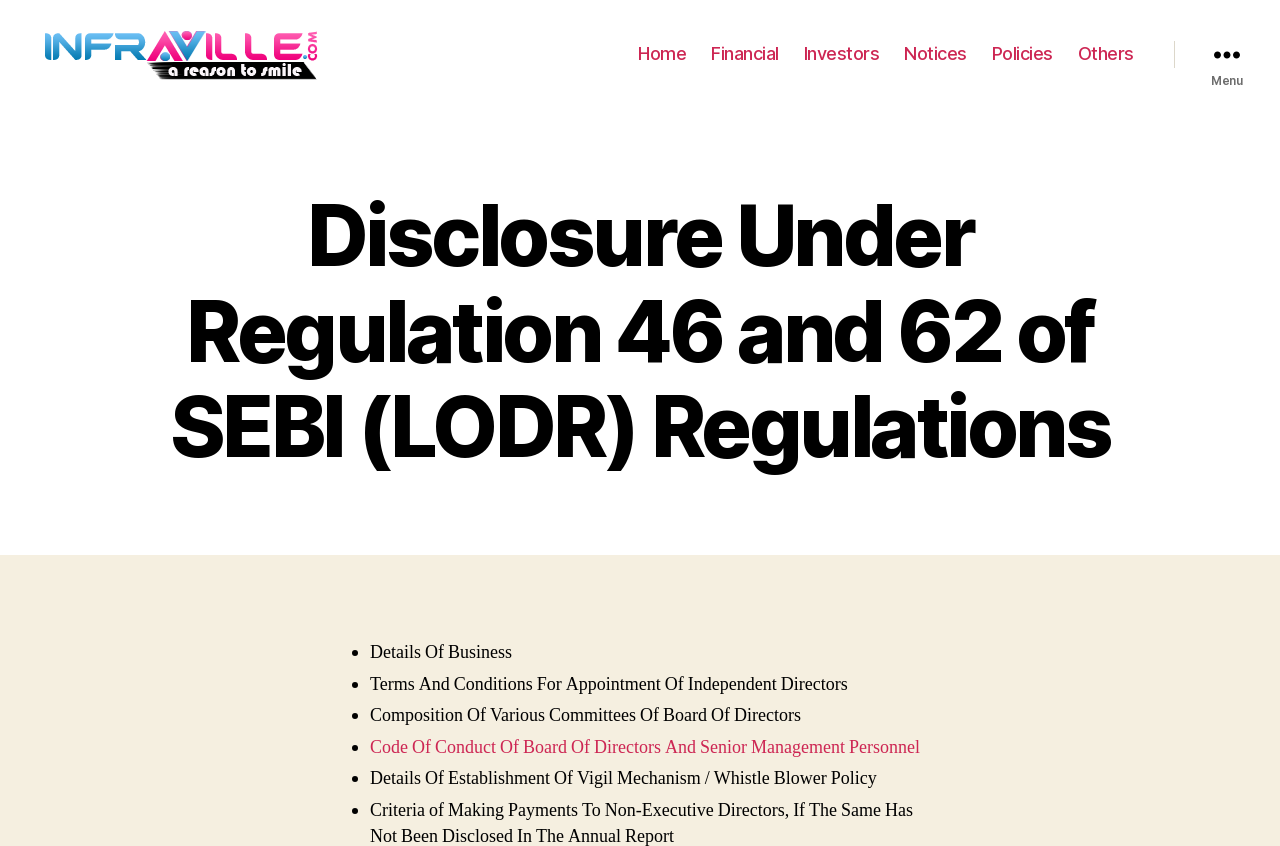Provide a short answer using a single word or phrase for the following question: 
What is the text of the link below 'Terms And Conditions For Appointment Of Independent Directors'?

Composition Of Various Committees Of Board Of Directors